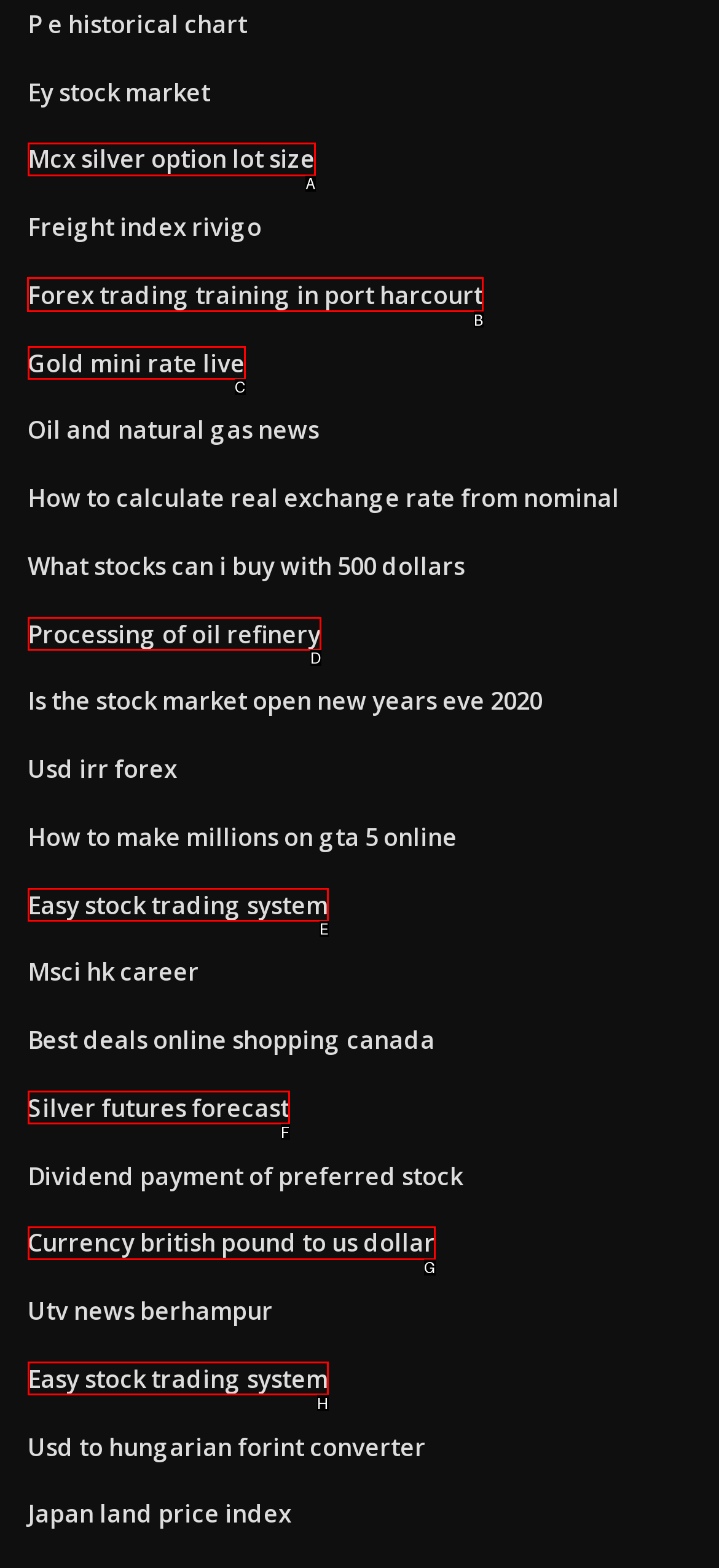Point out the correct UI element to click to carry out this instruction: Learn about Forex trading training in port harcourt
Answer with the letter of the chosen option from the provided choices directly.

B